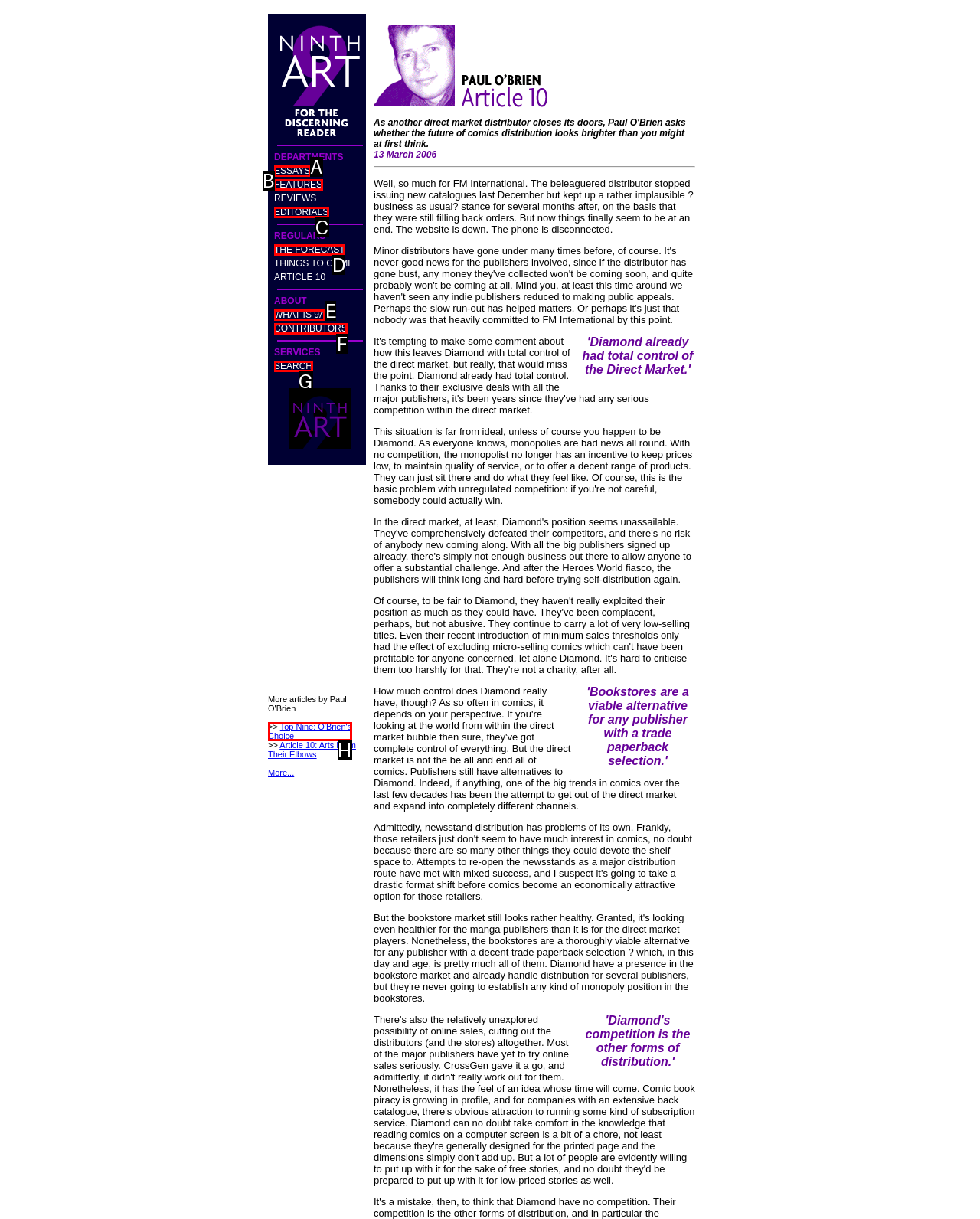Identify which HTML element aligns with the description: CONTRIBUTORS
Answer using the letter of the correct choice from the options available.

F